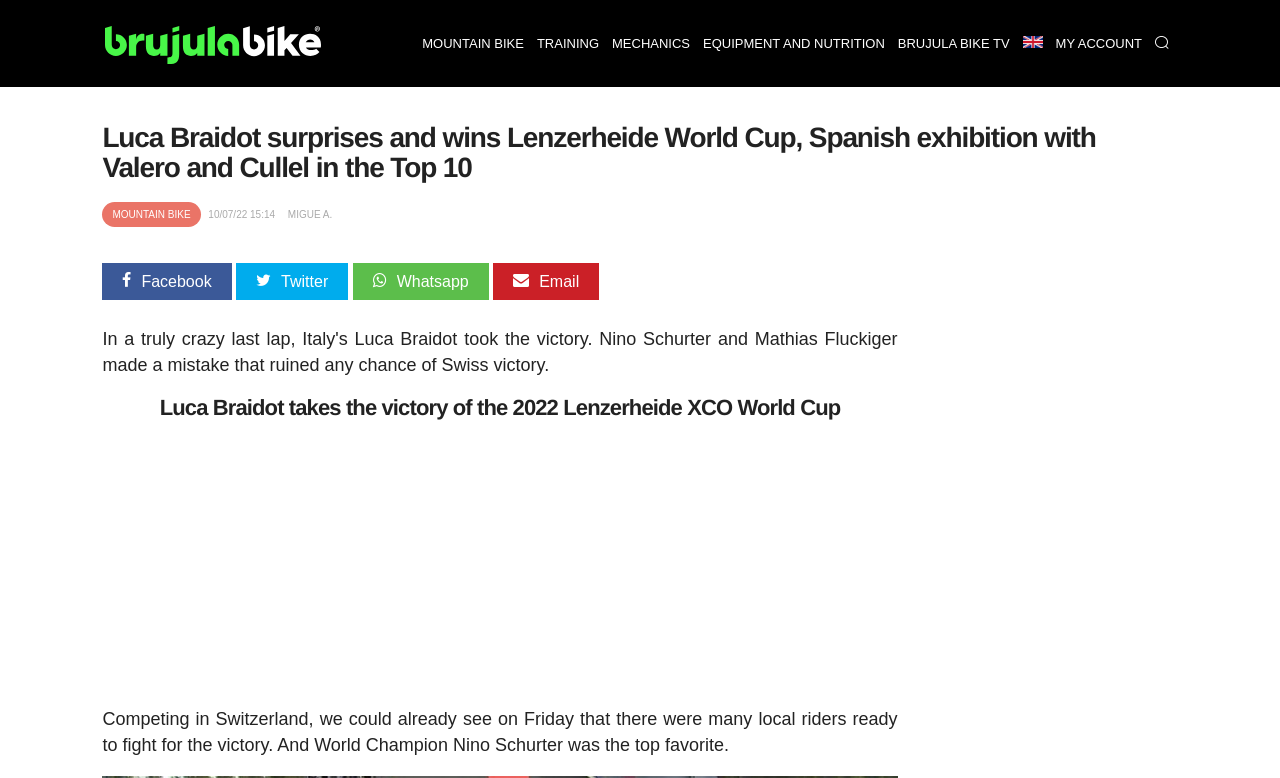Who wrote the article?
Could you please answer the question thoroughly and with as much detail as possible?

I found the author's name by looking at the text below the main heading, where it says 'MIGUE A.'.